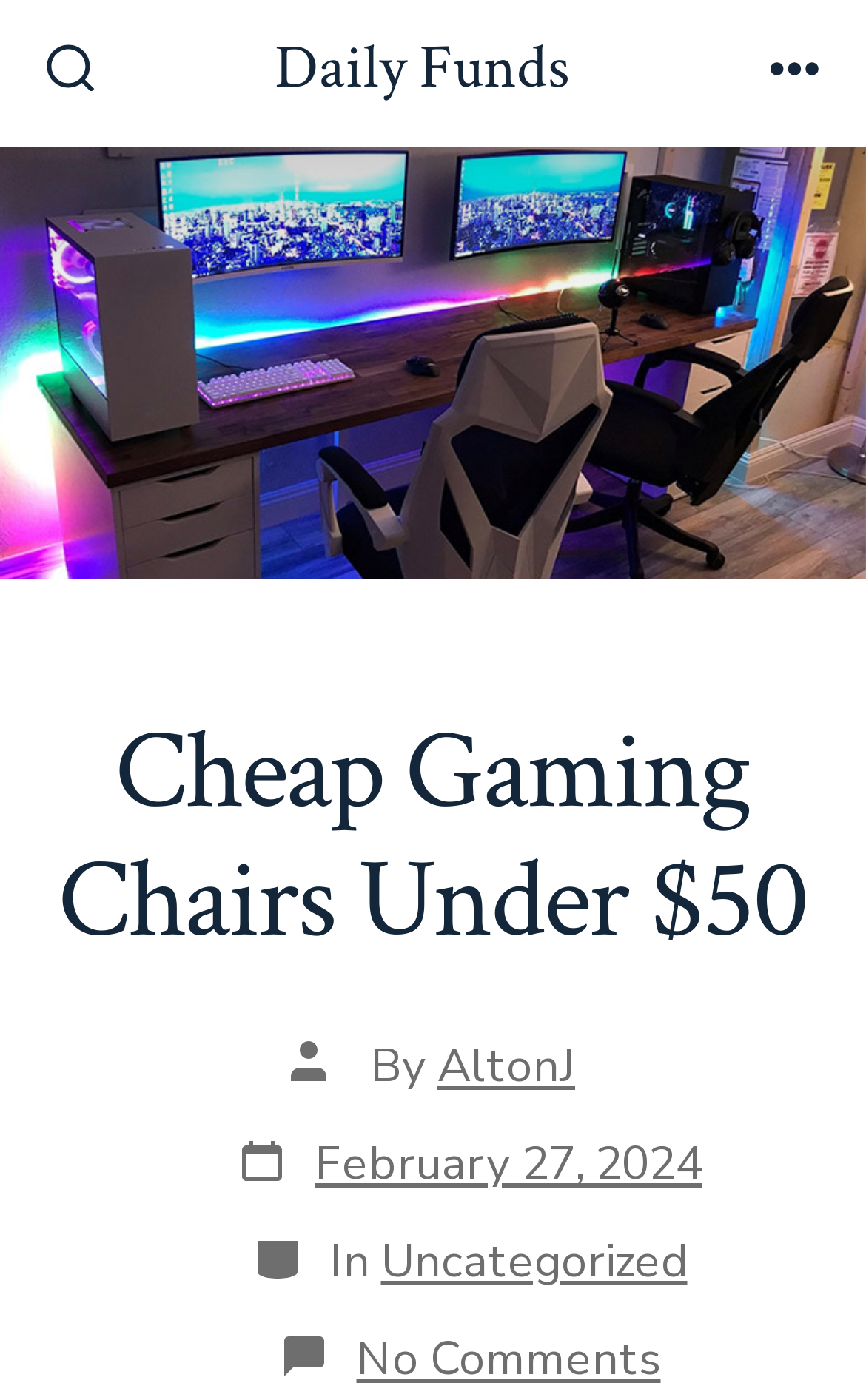Based on the provided description, "Search Toggle", find the bounding box of the corresponding UI element in the screenshot.

[0.024, 0.012, 0.141, 0.092]